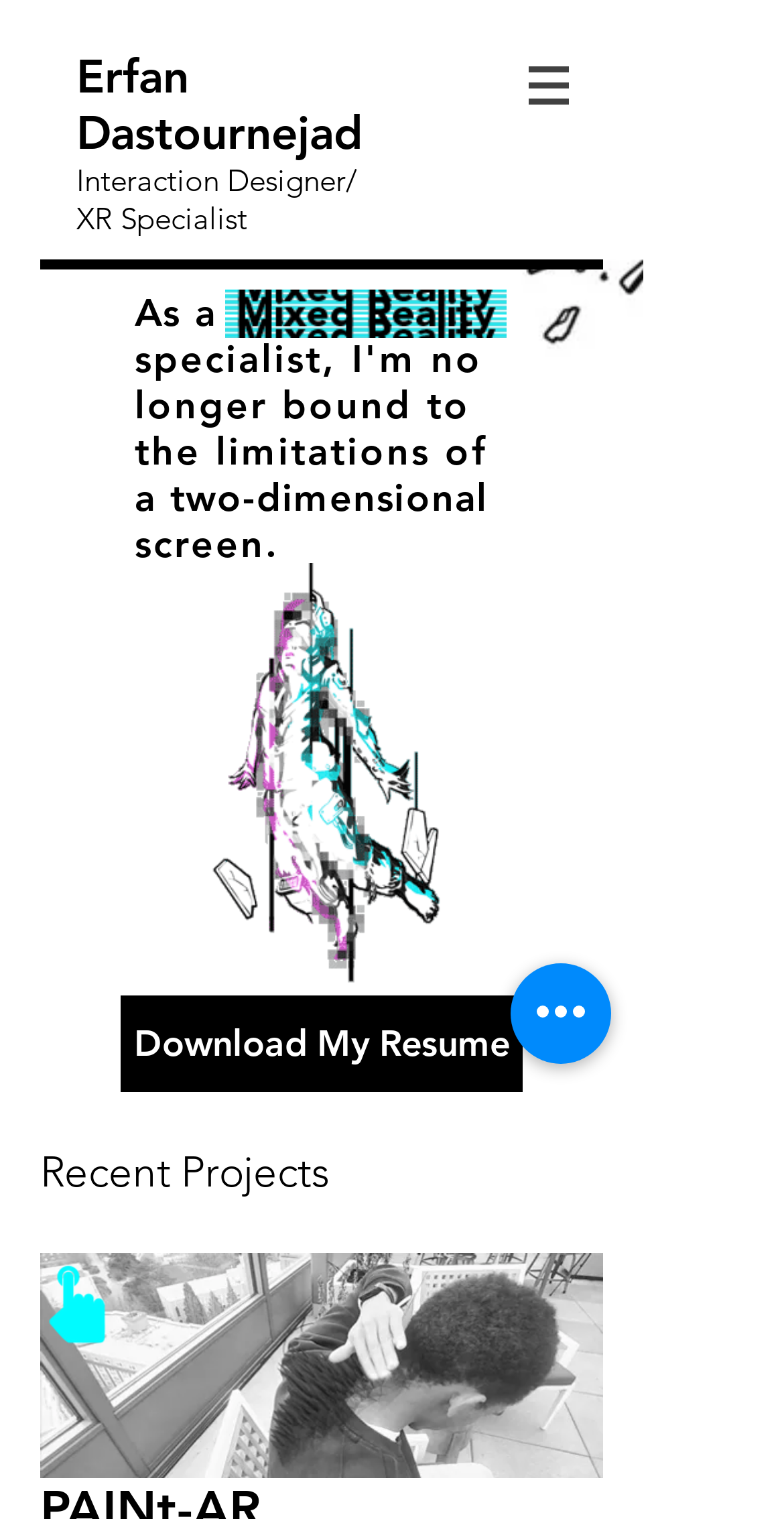Identify the main heading from the webpage and provide its text content.

Erfan Dastournejad
Interaction Designer/ XR Specialist